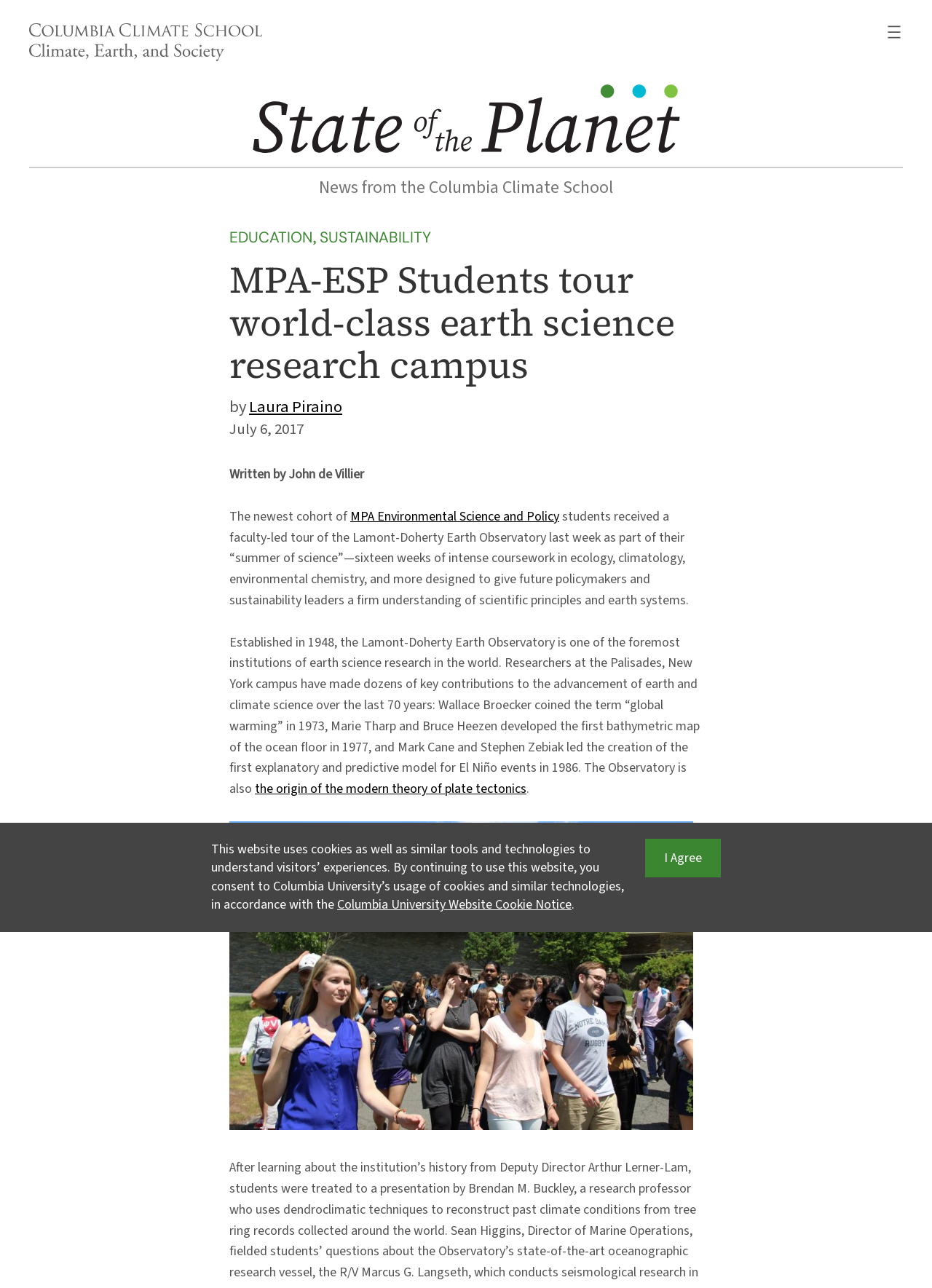What is the date of the article?
Respond with a short answer, either a single word or a phrase, based on the image.

July 6, 2017